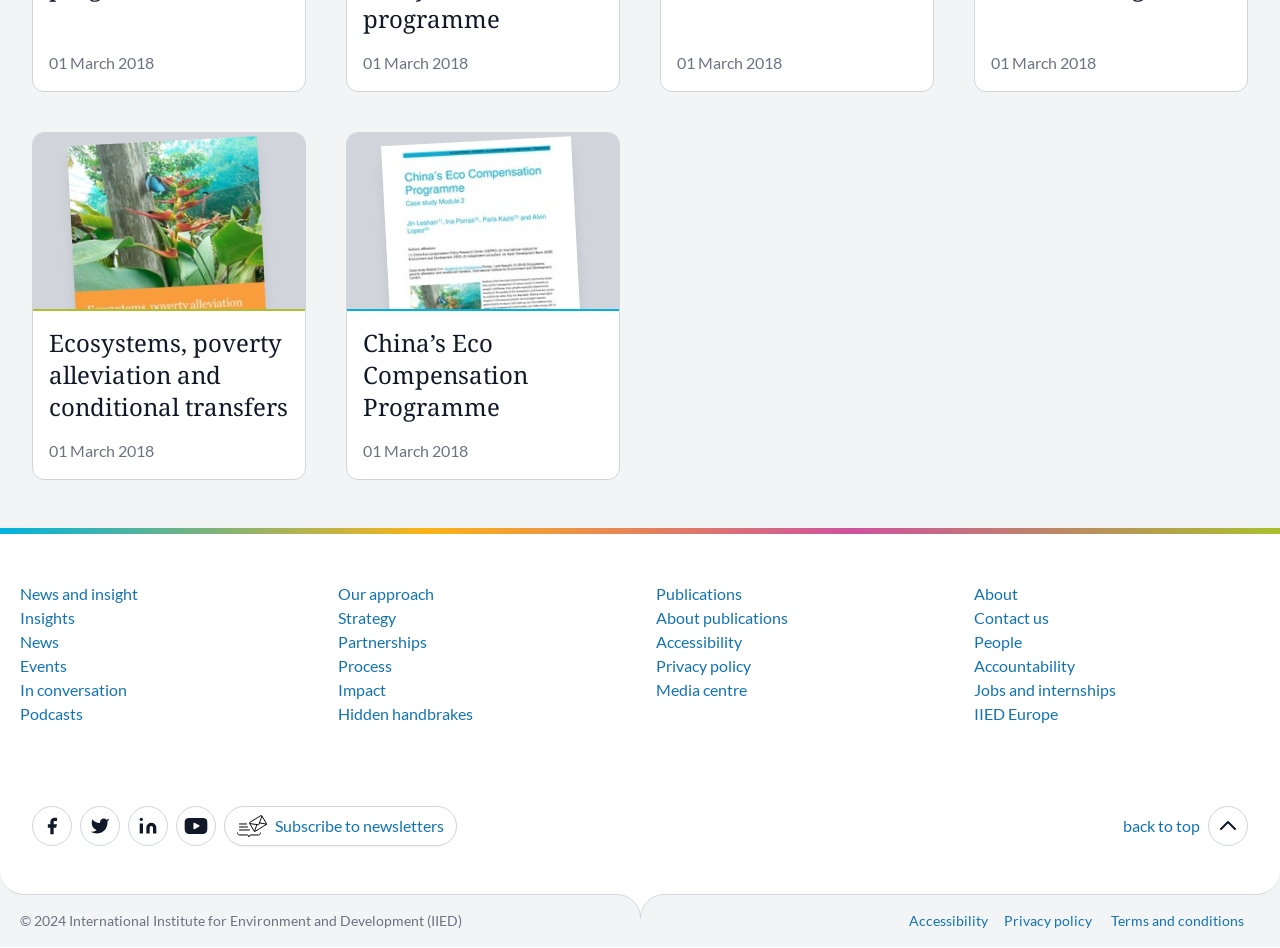Provide a short answer using a single word or phrase for the following question: 
What is the name of the organization?

International Institute for Environment and Development